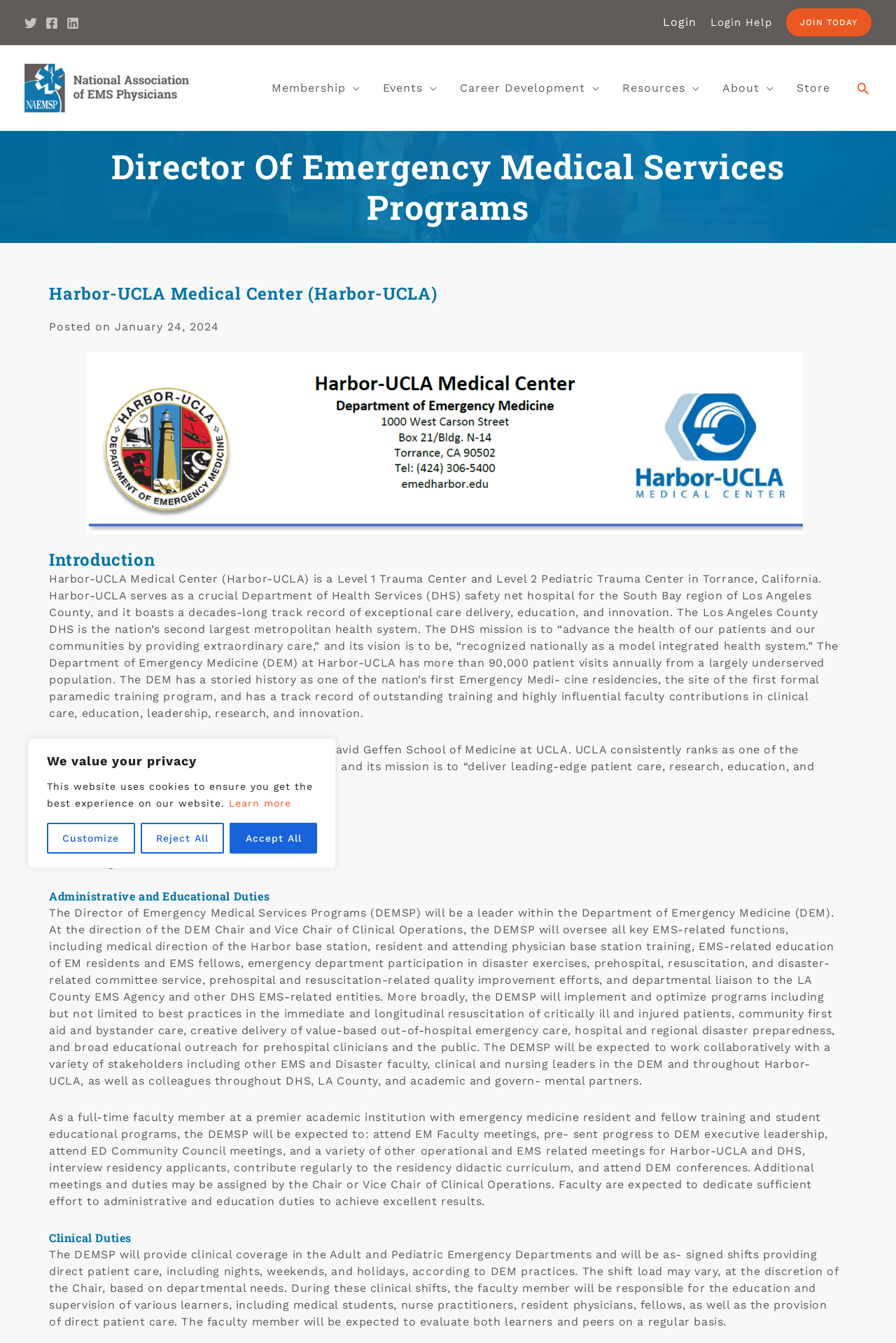Identify the bounding box for the UI element described as: "Membership". Ensure the coordinates are four float numbers between 0 and 1, formatted as [left, top, right, bottom].

[0.291, 0.034, 0.415, 0.097]